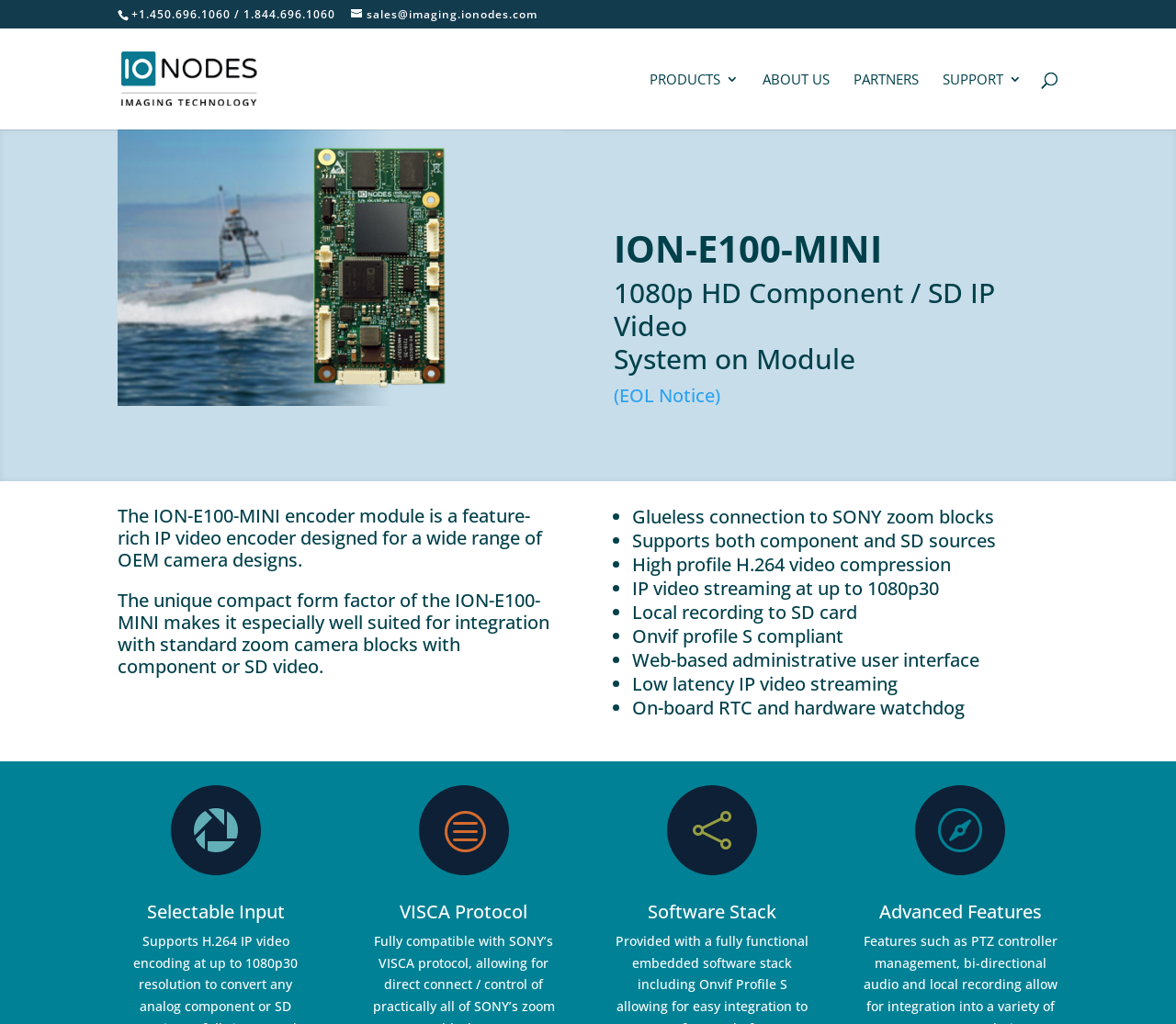Create a detailed summary of the webpage's content and design.

The webpage is about the ION-E100-MINI product from IONODES Imaging Technology. At the top, there is a header section with the company's contact information, including a phone number and email address. Below the header, there are navigation links to different sections of the website, such as "PRODUCTS", "ABOUT US", "PARTNERS", and "SUPPORT".

In the main content area, there is a prominent heading "ION-E100-MINI" followed by a brief description of the product as a feature-rich IP video encoder designed for OEM camera designs. Below this, there are several paragraphs of text that provide more details about the product's features and capabilities.

To the left of the main content area, there is a search bar that allows users to search for specific information on the website. Above the search bar, there is a logo of IONODES Imaging Technology.

The product description is organized into several sections, including a list of key features, such as glueless connection to SONY zoom blocks, support for both component and SD sources, high-profile H.264 video compression, and IP video streaming at up to 1080p30. Each feature is marked with a bullet point and is accompanied by a brief description.

Further down the page, there are additional sections that provide more information about the product's selectable input, VISCA protocol, software stack, and advanced features. These sections are marked with headings and include brief descriptions and icons.

Overall, the webpage is well-organized and provides a clear and concise overview of the ION-E100-MINI product and its features.